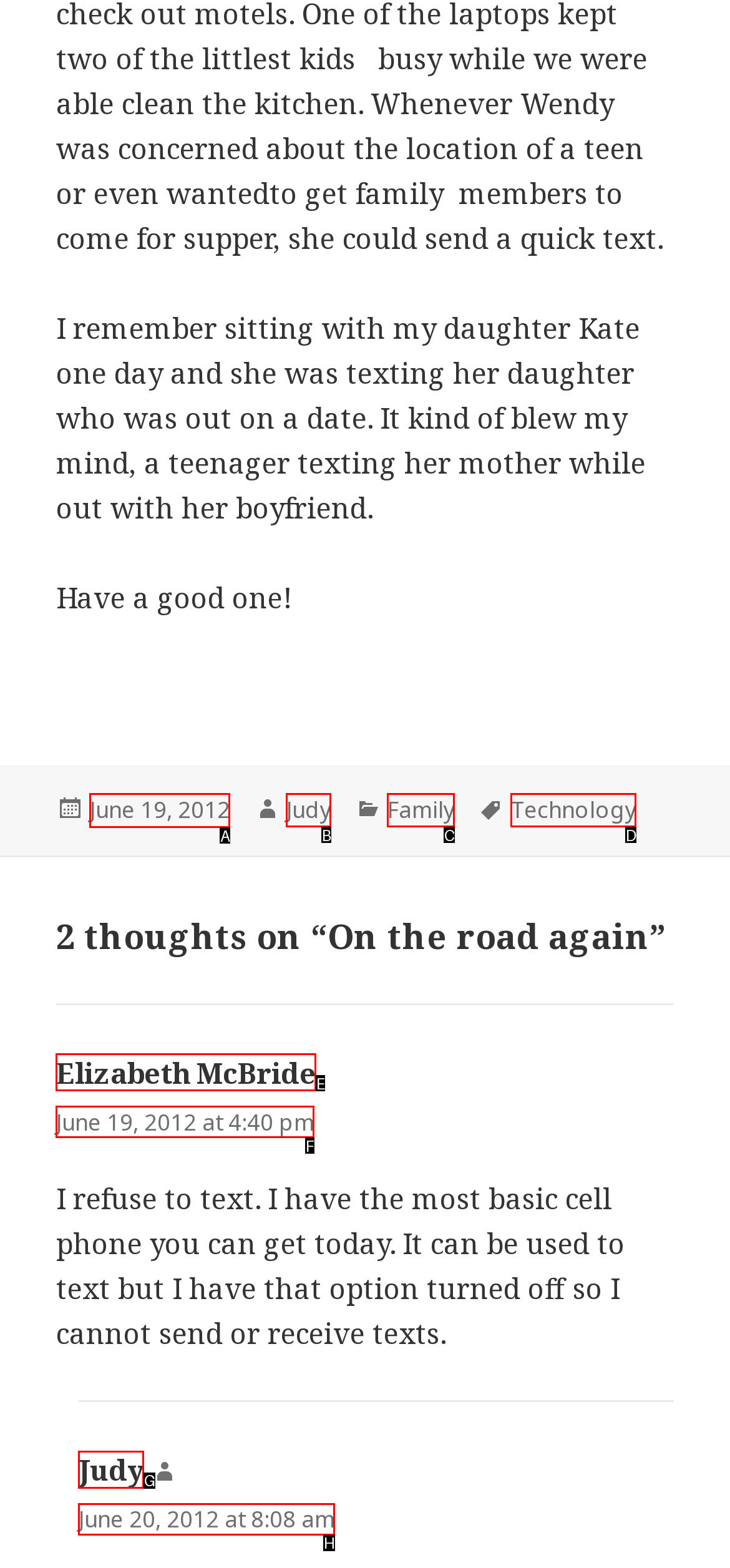Identify the HTML element that should be clicked to accomplish the task: Click the link to view the post dated June 19, 2012
Provide the option's letter from the given choices.

A